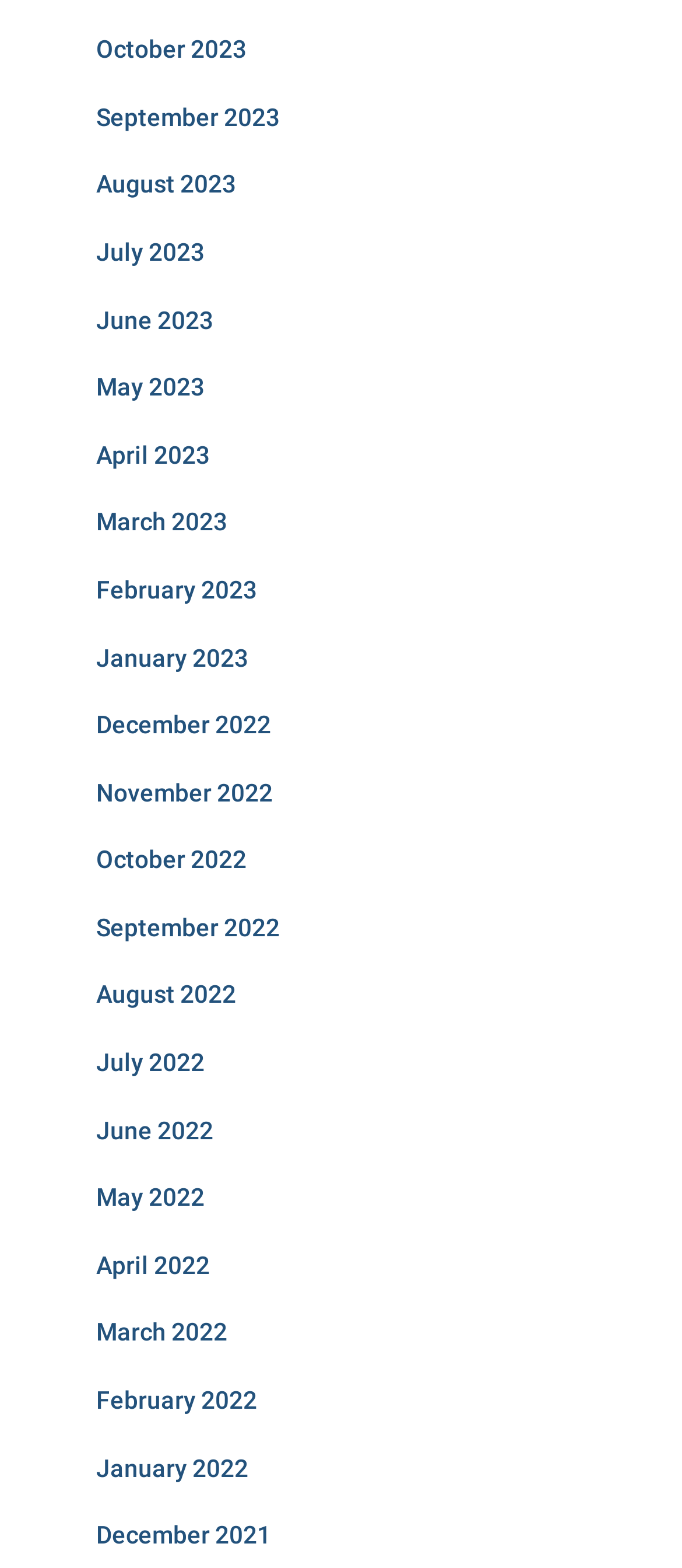Pinpoint the bounding box coordinates of the area that must be clicked to complete this instruction: "View October 2023".

[0.141, 0.023, 0.362, 0.04]